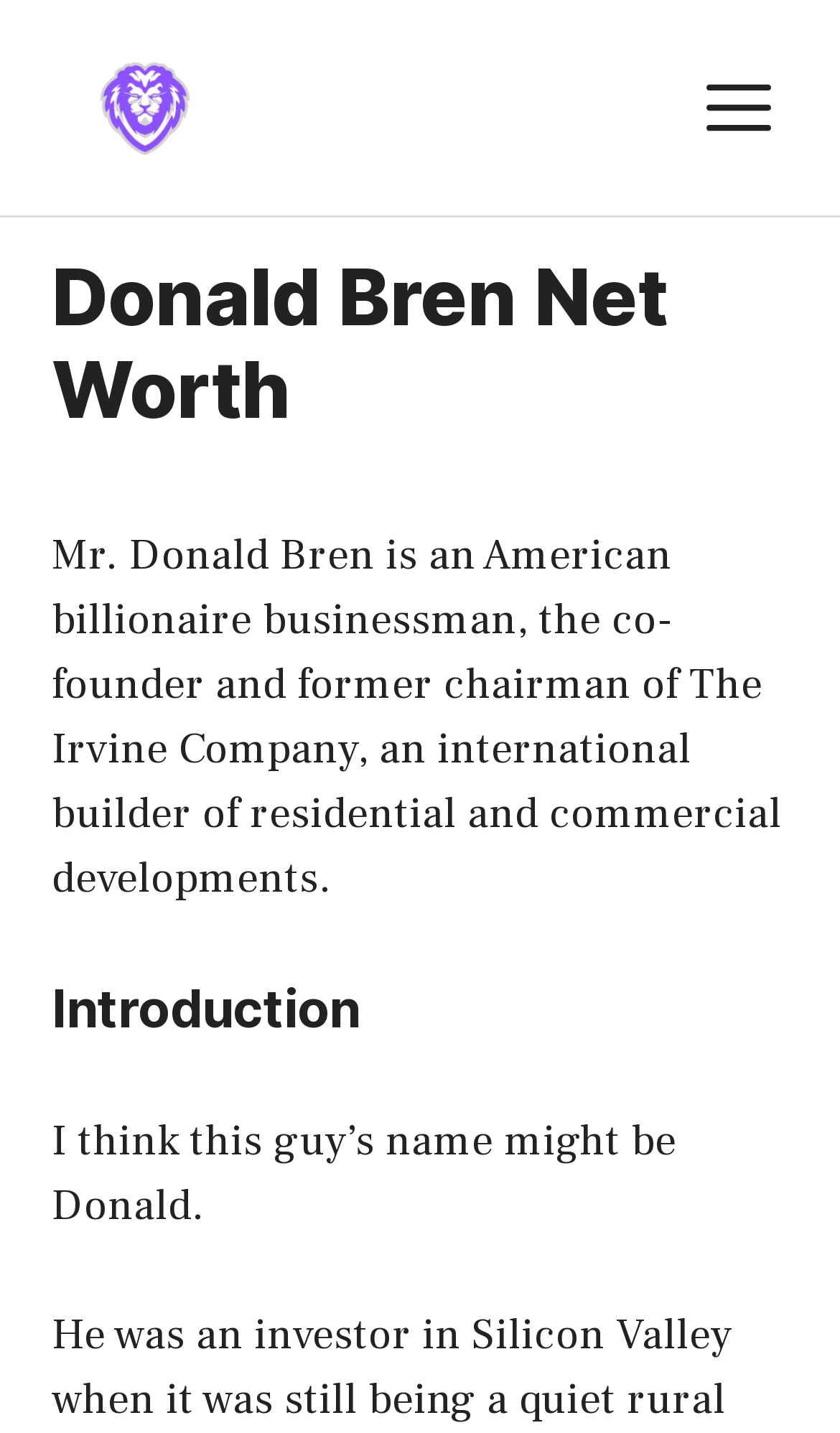Can you extract the primary headline text from the webpage?

Donald Bren Net Worth